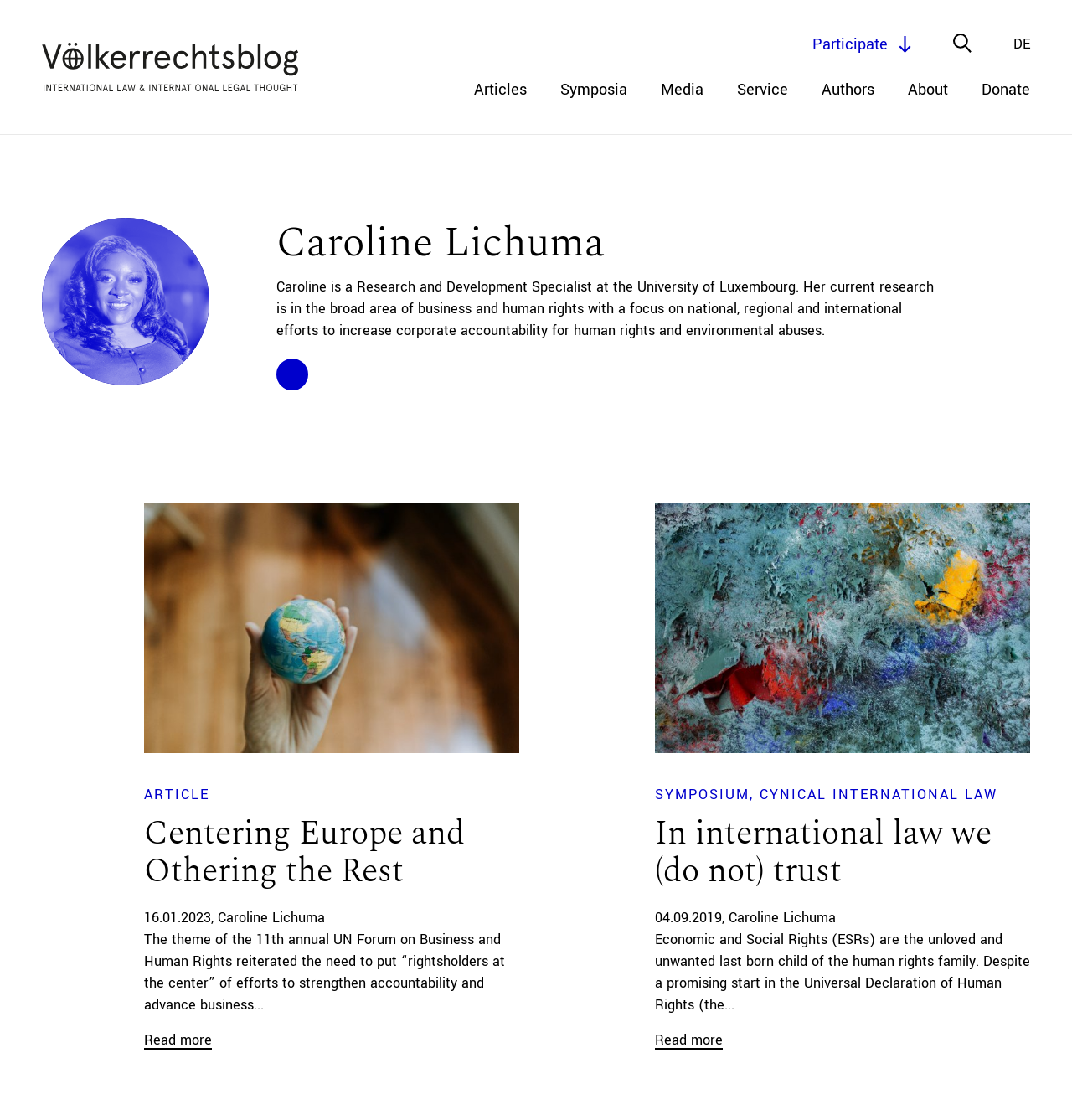What is Caroline Lichuma's profession?
Using the image provided, answer with just one word or phrase.

Research and Development Specialist